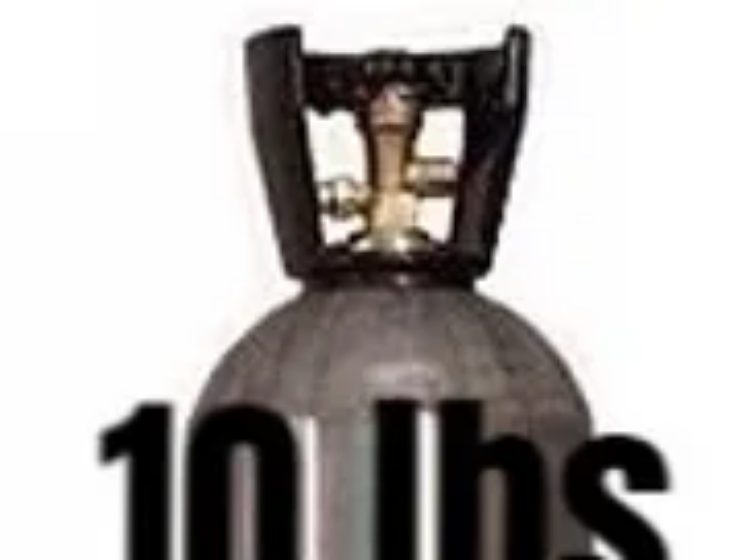Describe all the important aspects and features visible in the image.

The image features a 10-pound gas cylinder designed for holding compressed gases. The cylinder is predominantly cylindrical in shape and is shown from a slightly angled perspective, which highlights the top where the valve is located. The valve apparatus is black and features a brass fitting that connects to the gas delivery system. Prominently displayed in bold text at the bottom of the image is "10 lbs," indicating the weight capacity of the cylinder. This type of gas cylinder is typically used for various applications and is emphasized as being a non-siphon model, meaning the gas is dispelled only in its gaseous state, as opposed to allowing liquid gas to flow through a siphon.